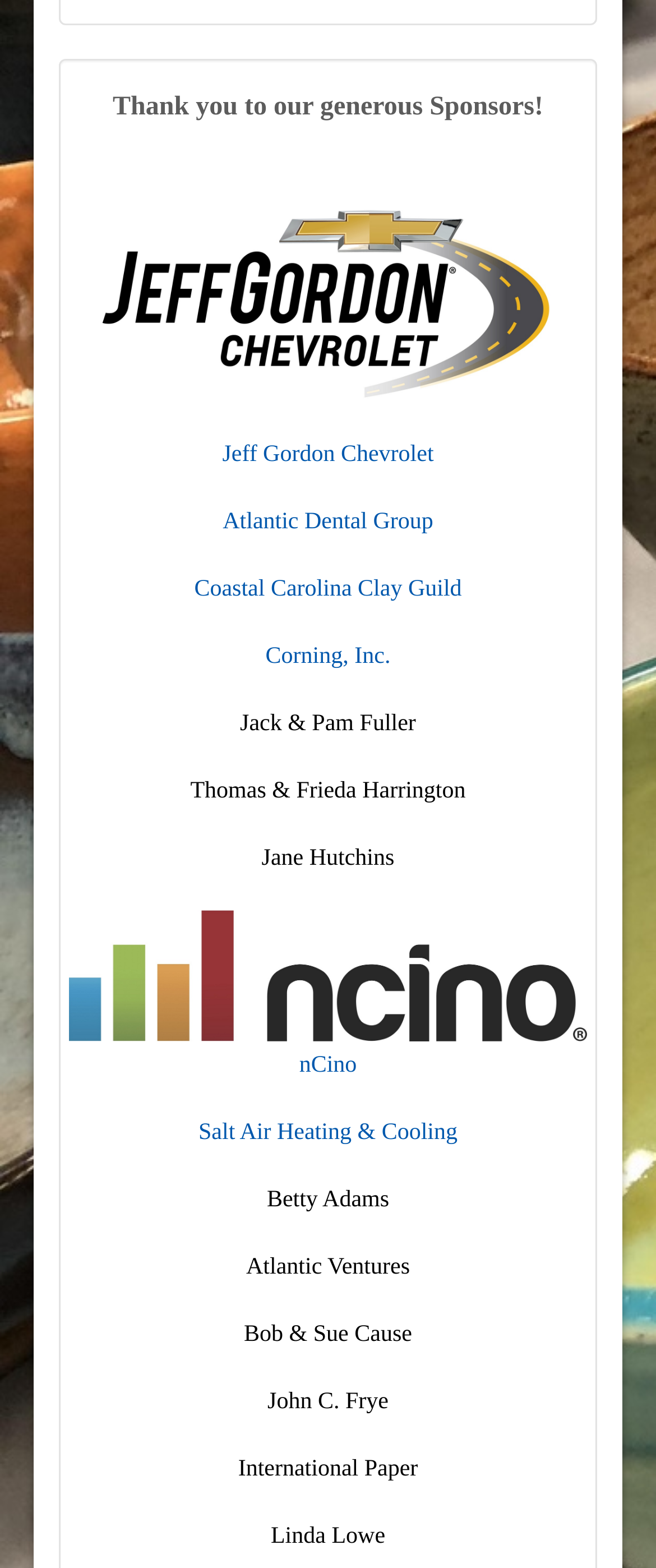Indicate the bounding box coordinates of the element that must be clicked to execute the instruction: "learn more about Atlantic Dental Group". The coordinates should be given as four float numbers between 0 and 1, i.e., [left, top, right, bottom].

[0.105, 0.323, 0.895, 0.35]